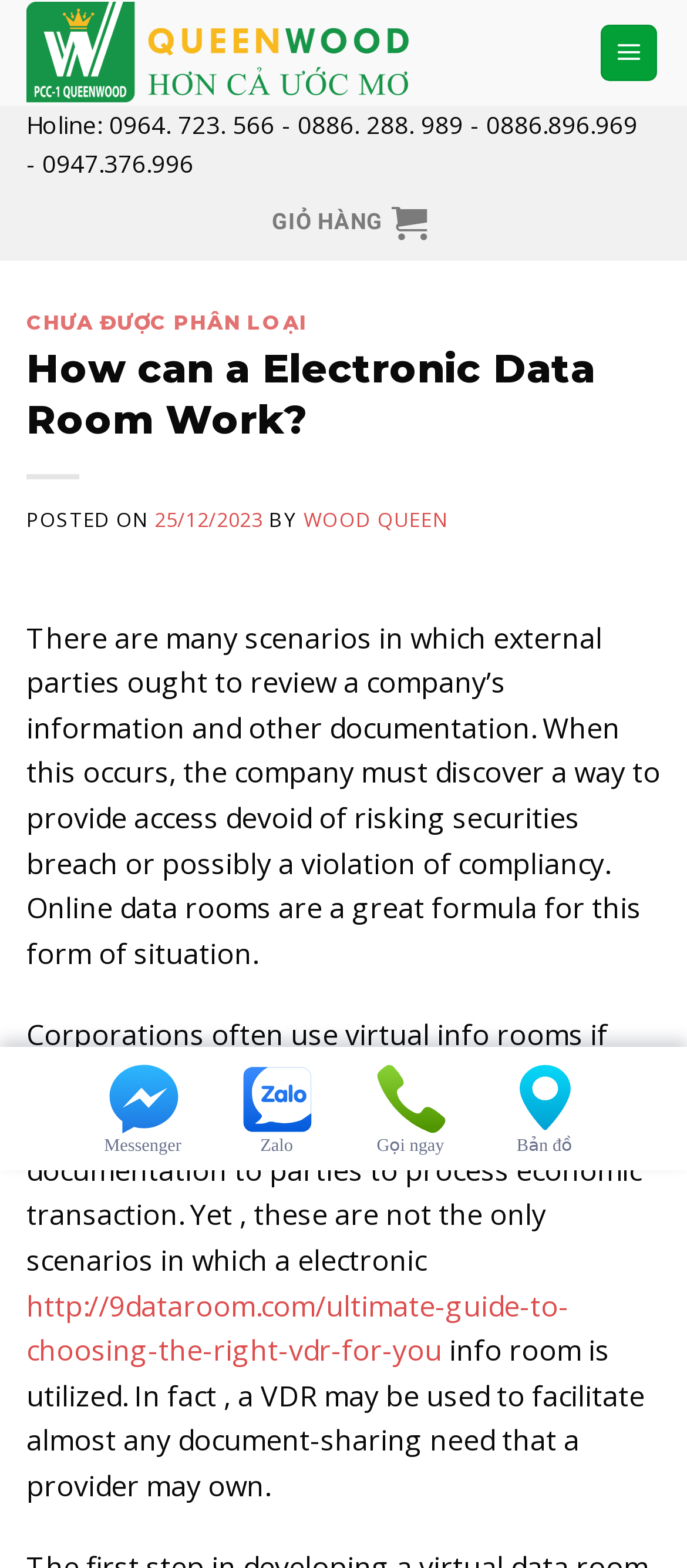Ascertain the bounding box coordinates for the UI element detailed here: "Bản đồ". The coordinates should be provided as [left, top, right, bottom] with each value being a float between 0 and 1.

[0.695, 0.668, 0.89, 0.724]